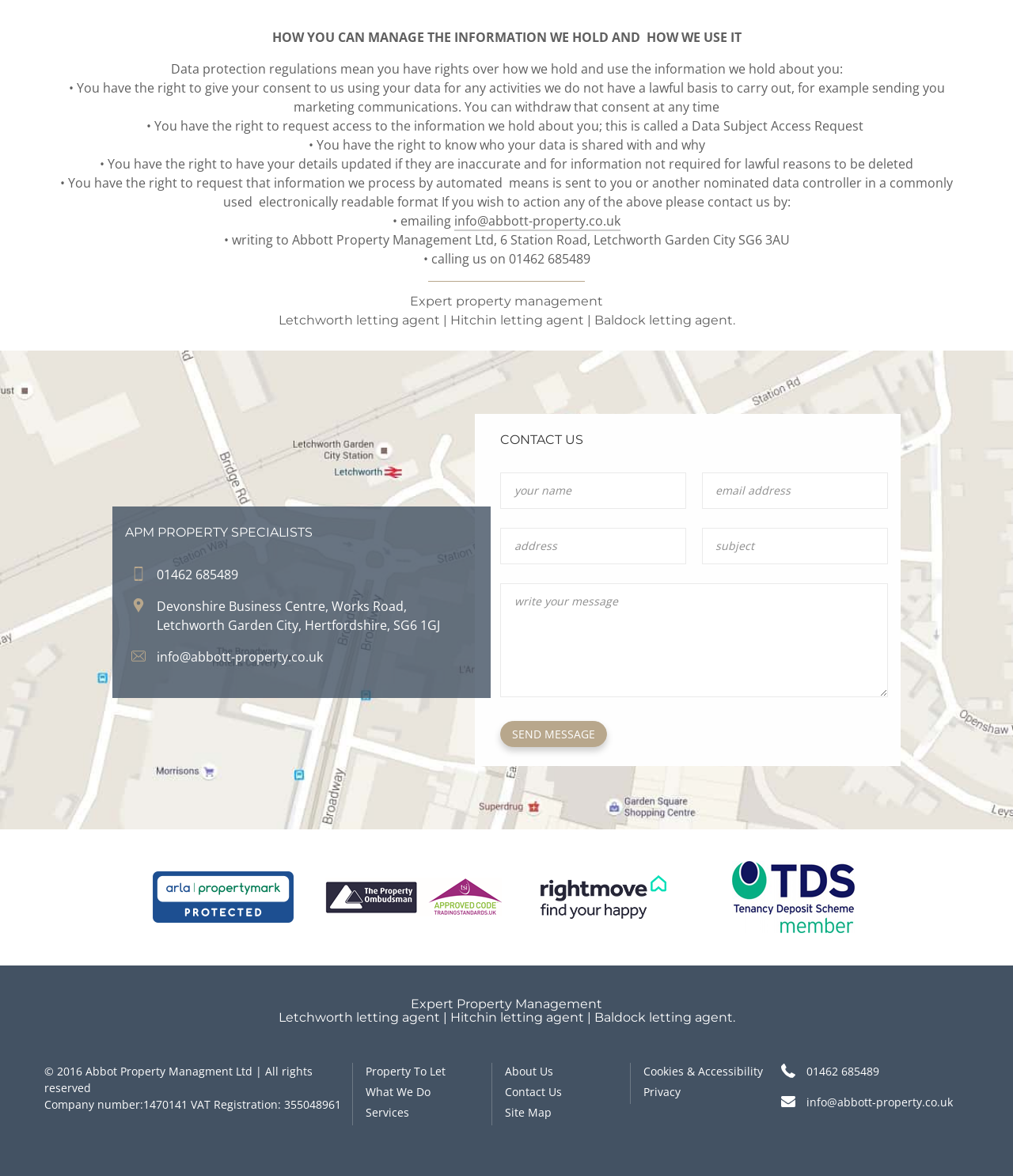Answer the following inquiry with a single word or phrase:
How can I contact the property management?

By email, phone, or writing